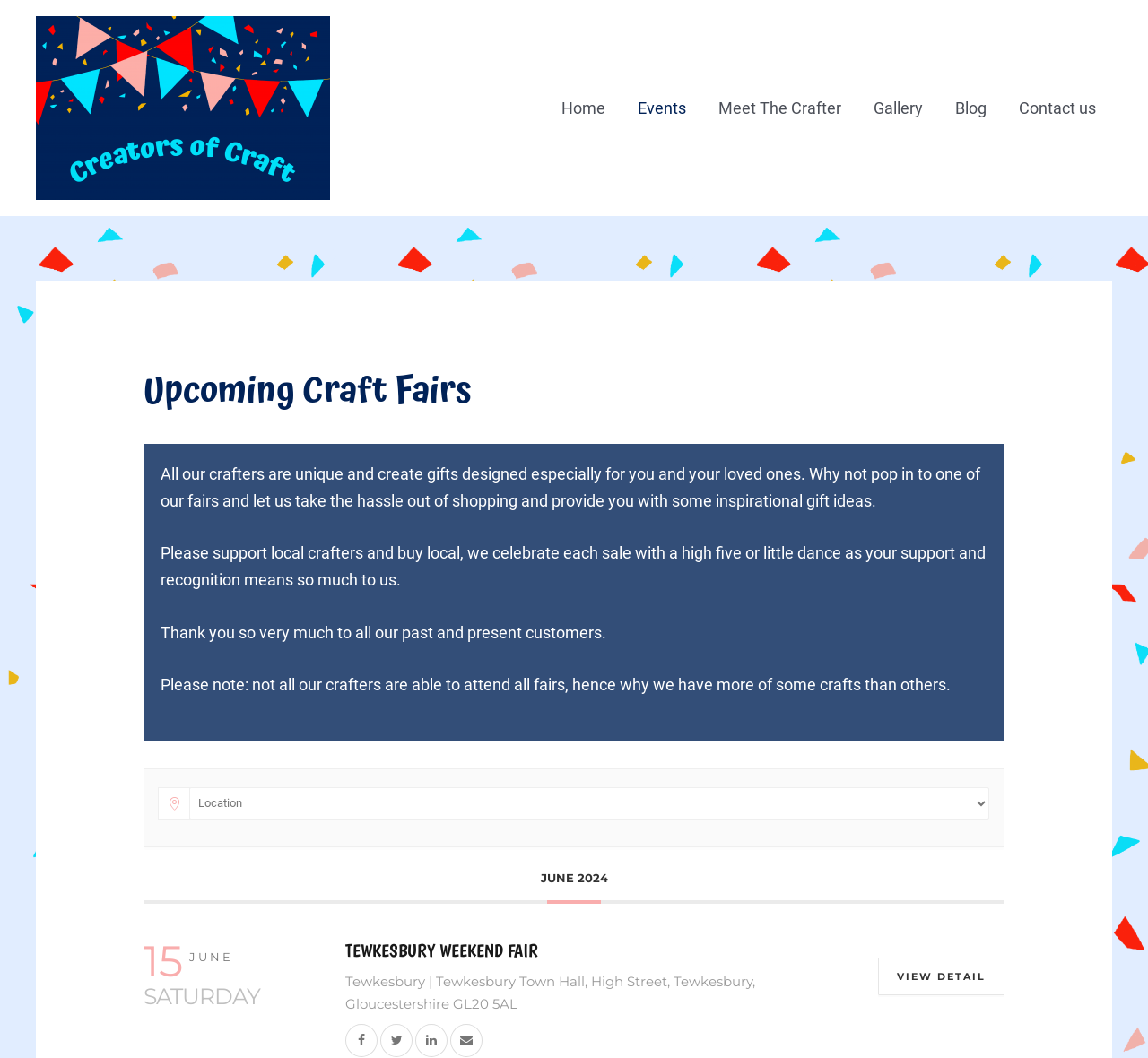What month is the Tewkesbury Weekend Fair scheduled for?
Provide a well-explained and detailed answer to the question.

The webpage shows that the Tewkesbury Weekend Fair is scheduled for June 2024, as indicated by the 'JUNE 2024' text on the webpage.